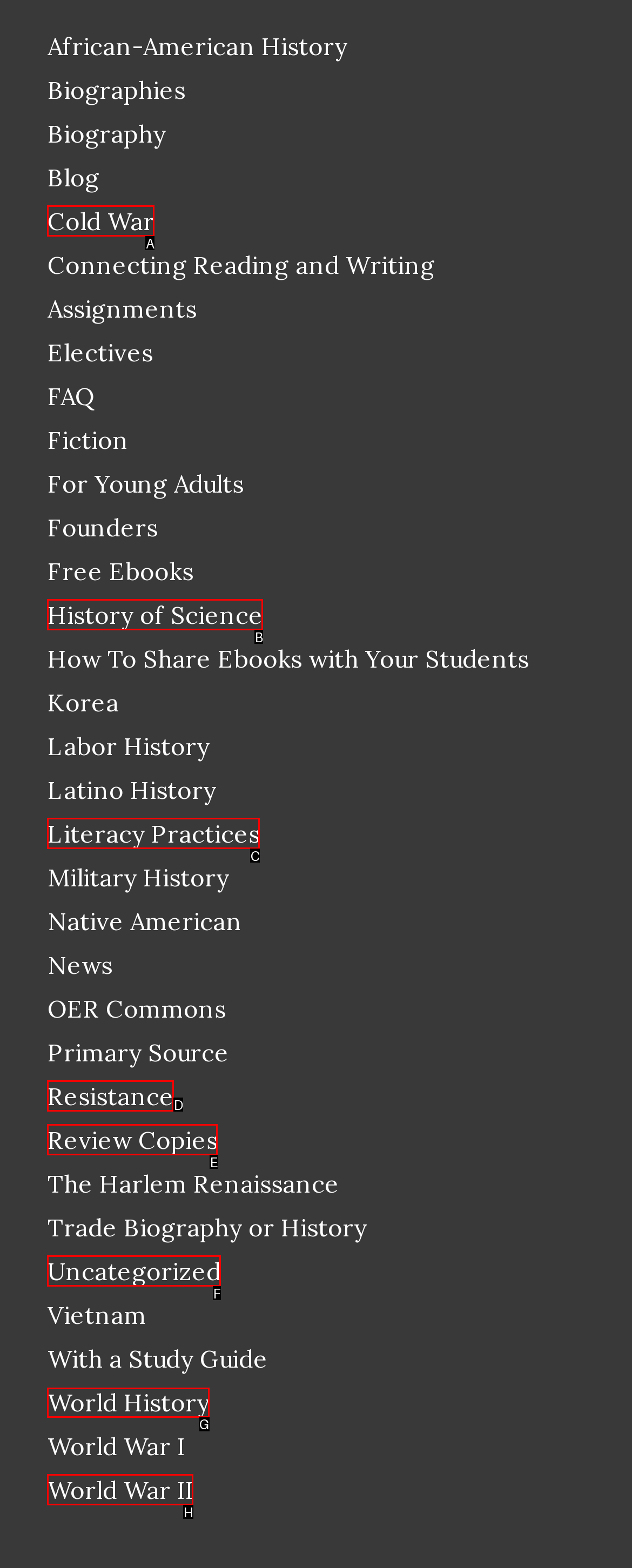Indicate which lettered UI element to click to fulfill the following task: View World History resources
Provide the letter of the correct option.

G